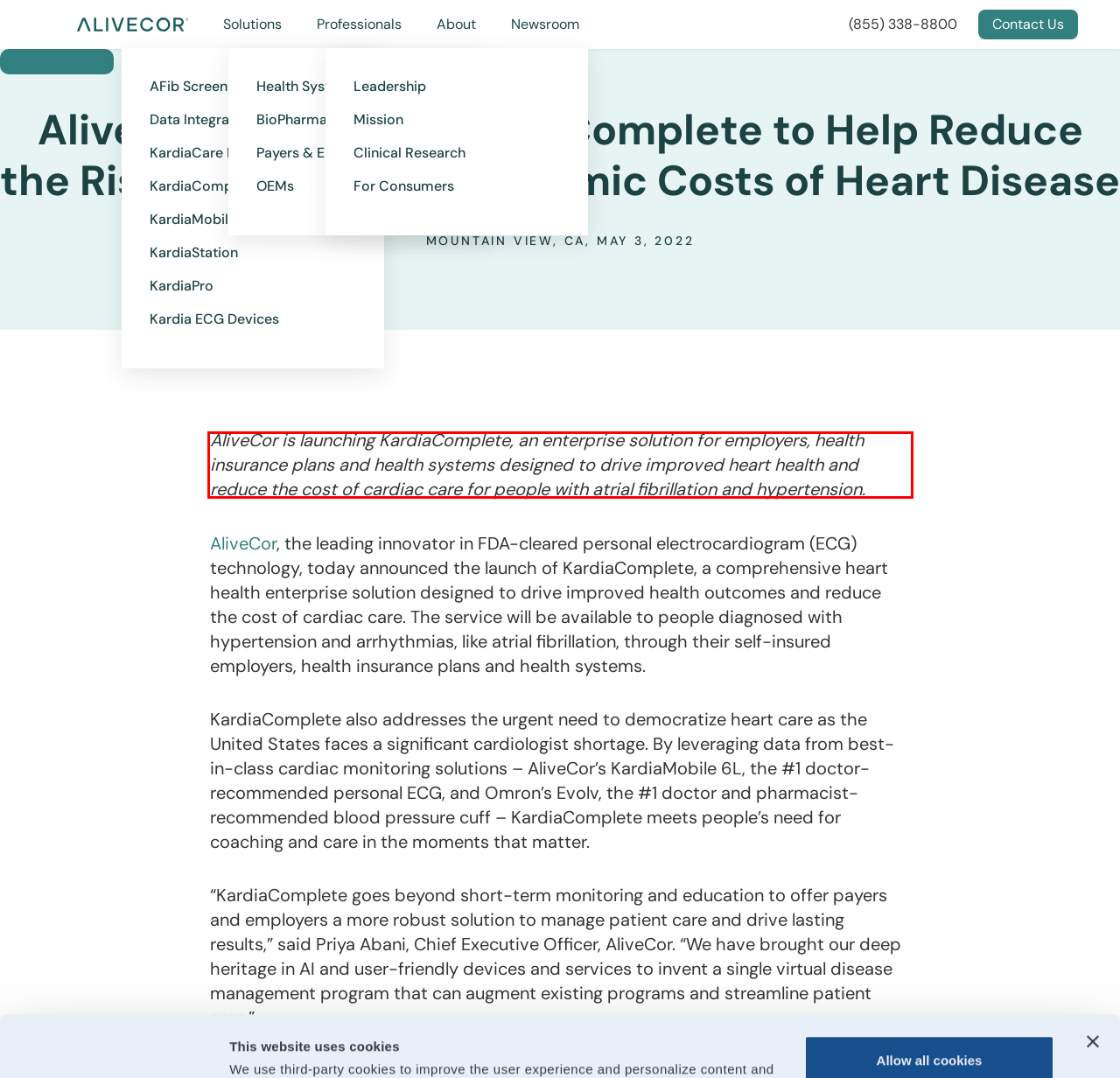The screenshot provided shows a webpage with a red bounding box. Apply OCR to the text within this red bounding box and provide the extracted content.

AliveCor is launching KardiaComplete, an enterprise solution for employers, health insurance plans and health systems designed to drive improved heart health and reduce the cost of cardiac care for people with atrial fibrillation and hypertension.